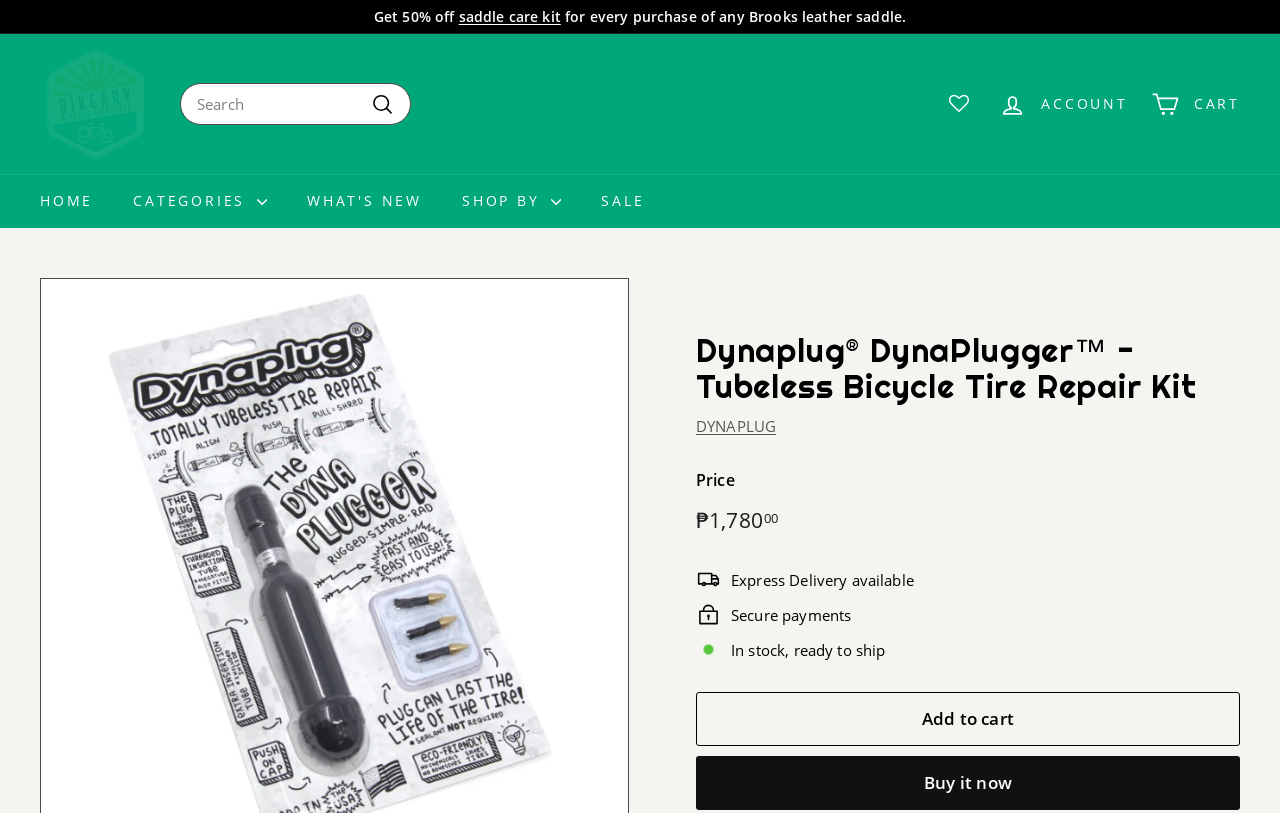From the given element description: "Add to cart", find the bounding box for the UI element. Provide the coordinates as four float numbers between 0 and 1, in the order [left, top, right, bottom].

[0.544, 0.851, 0.969, 0.918]